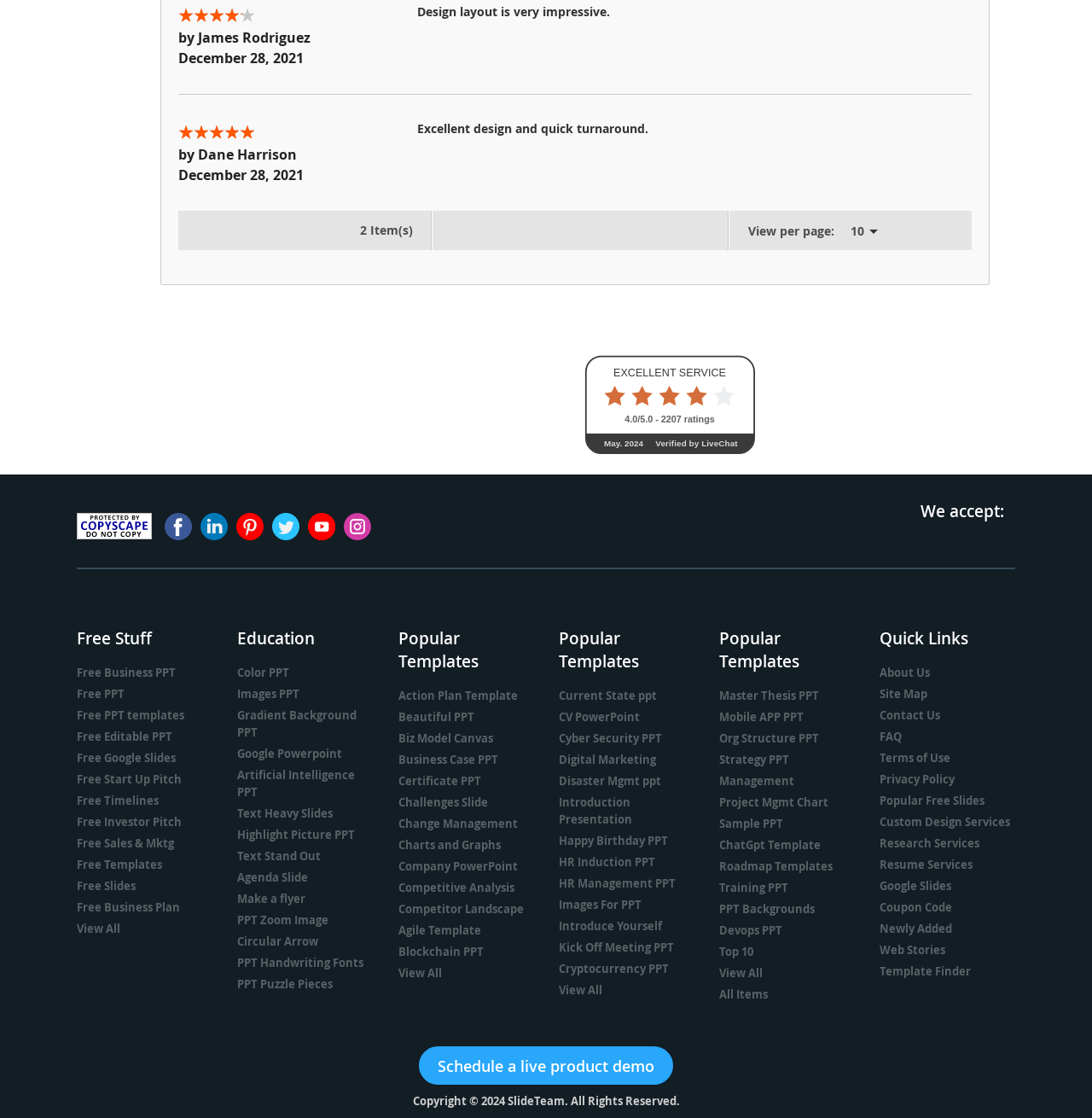What is the rating of the service?
Please provide a detailed and thorough answer to the question.

I found the rating by looking at the text '4.0/5.0 - 2207 ratings' inside the SvgRoot element, which is a part of the link 'Live chat quality badge link'.